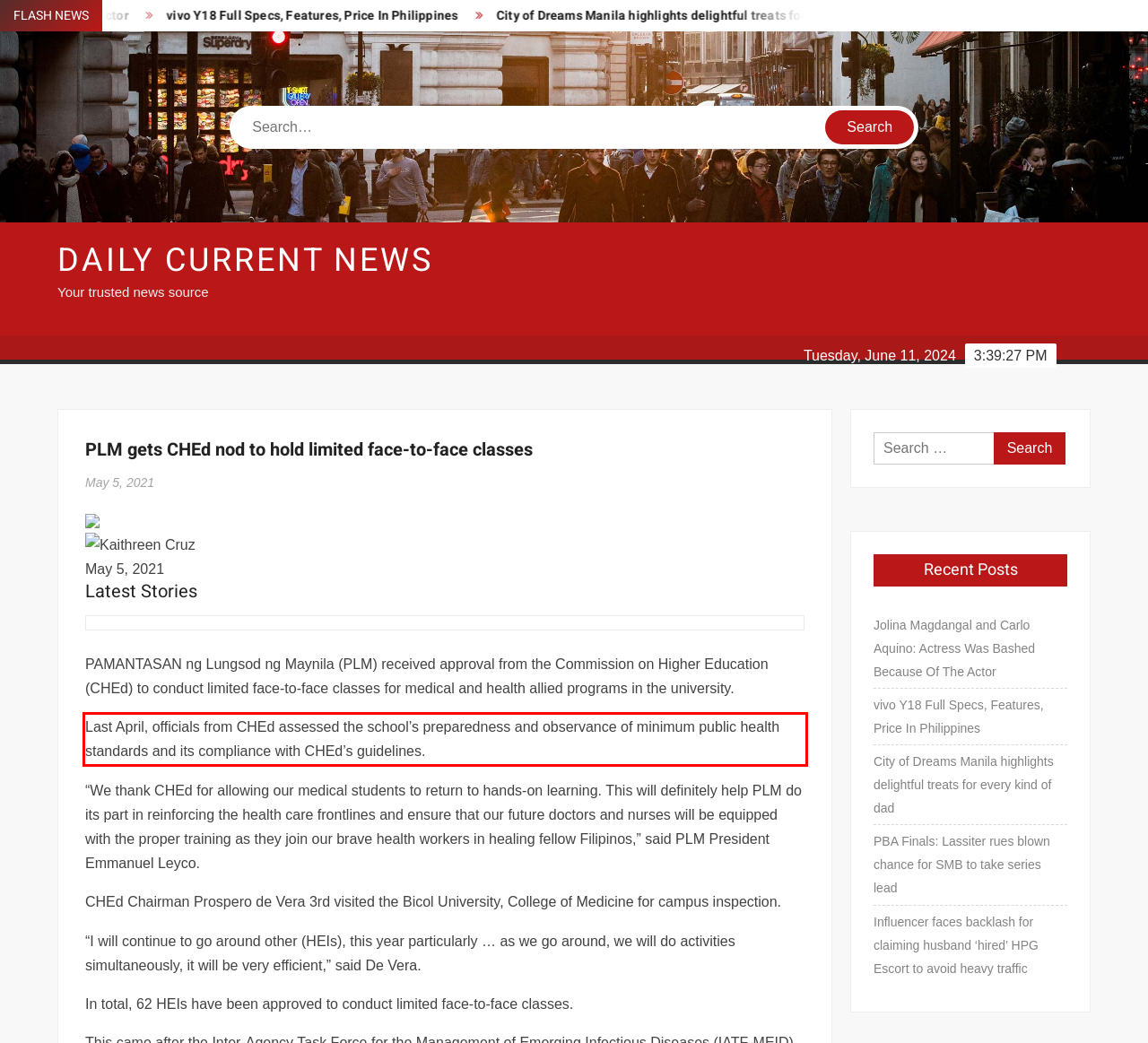Using the provided screenshot, read and generate the text content within the red-bordered area.

Last April, officials from CHEd assessed the school’s preparedness and observance of minimum public health standards and its compliance with CHEd’s guidelines.